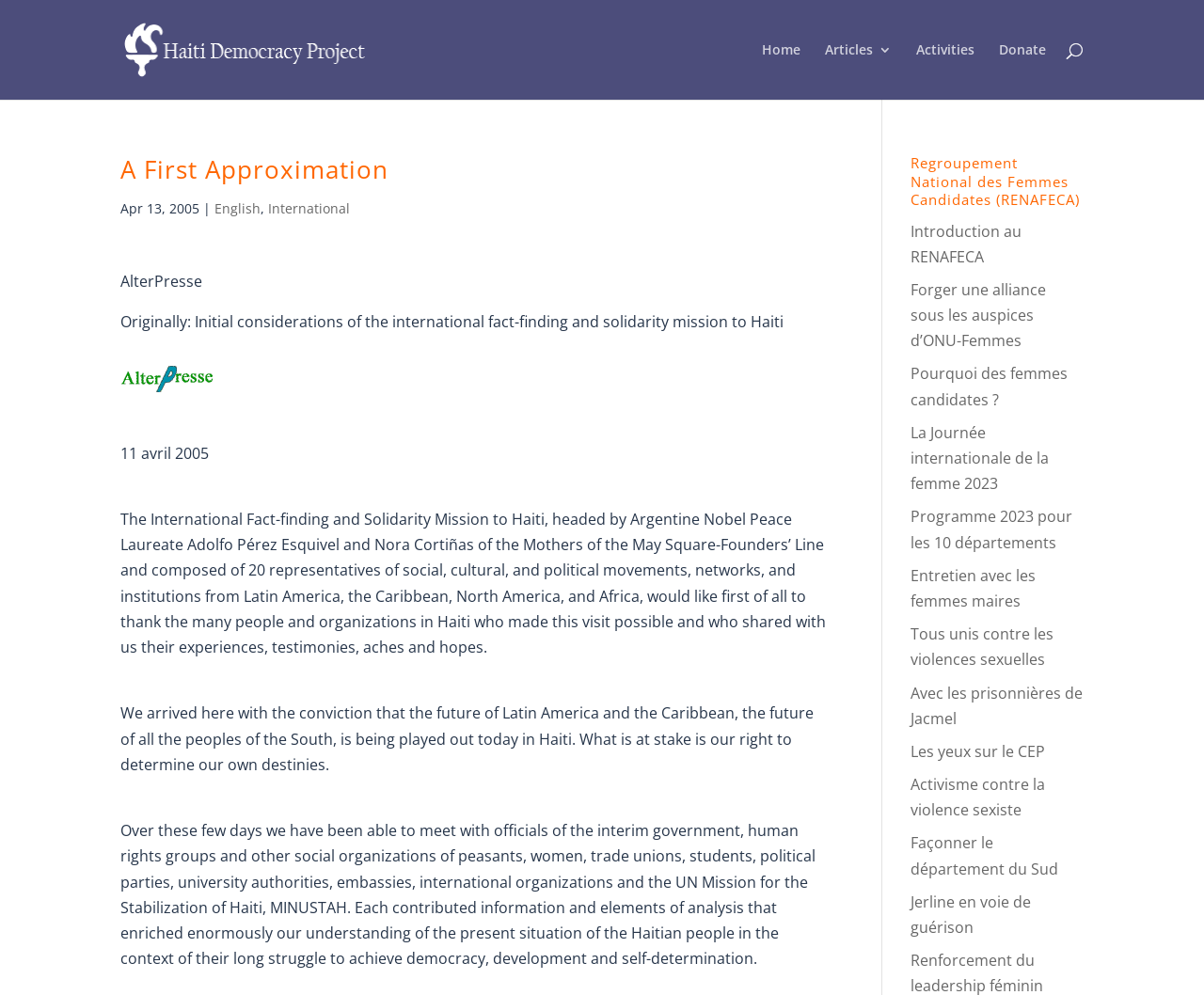Please identify the bounding box coordinates of the element's region that I should click in order to complete the following instruction: "Search for something". The bounding box coordinates consist of four float numbers between 0 and 1, i.e., [left, top, right, bottom].

[0.1, 0.0, 0.9, 0.001]